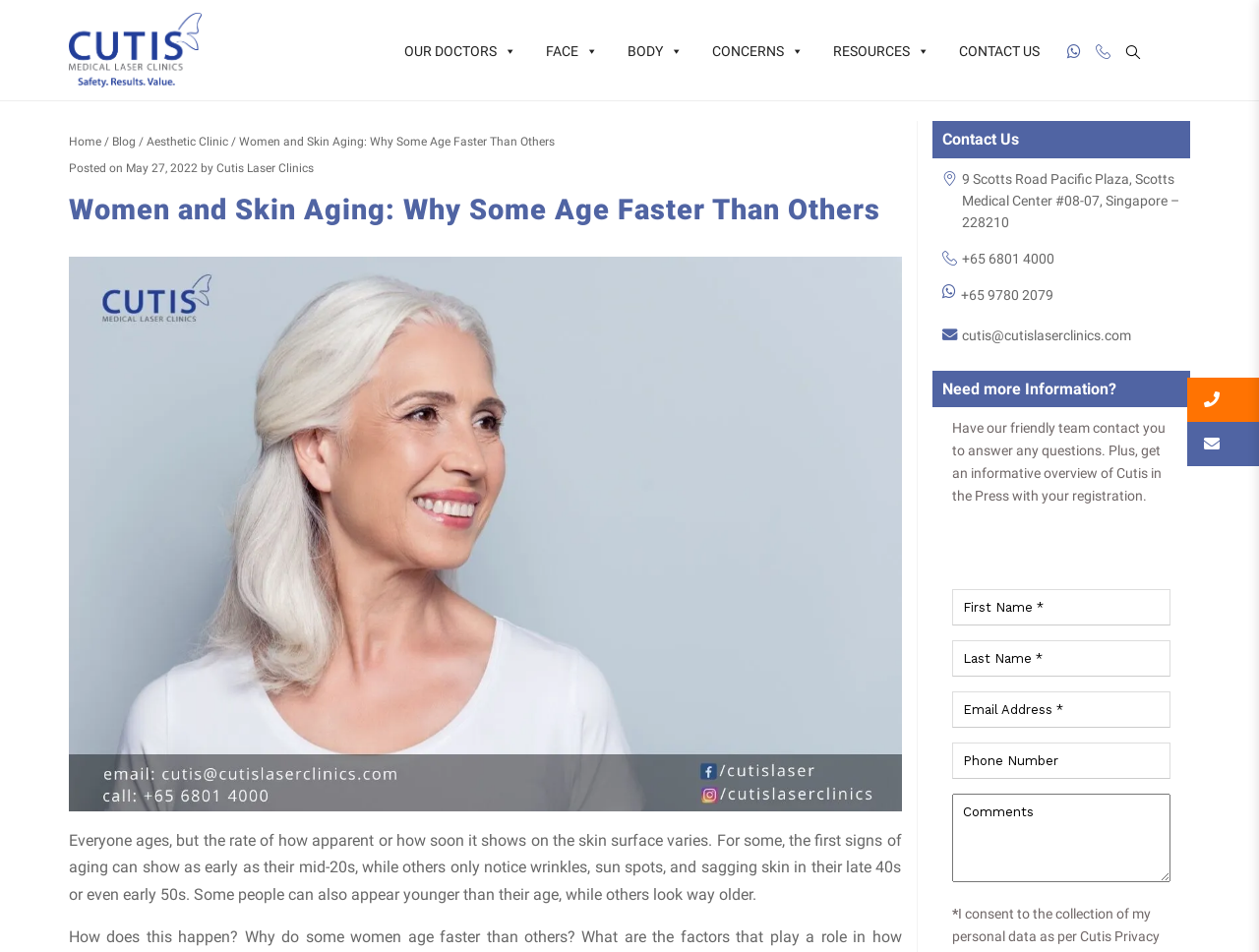Determine the bounding box coordinates for the element that should be clicked to follow this instruction: "Click on the 'OUR DOCTORS' menu". The coordinates should be given as four float numbers between 0 and 1, in the format [left, top, right, bottom].

[0.314, 0.036, 0.418, 0.072]